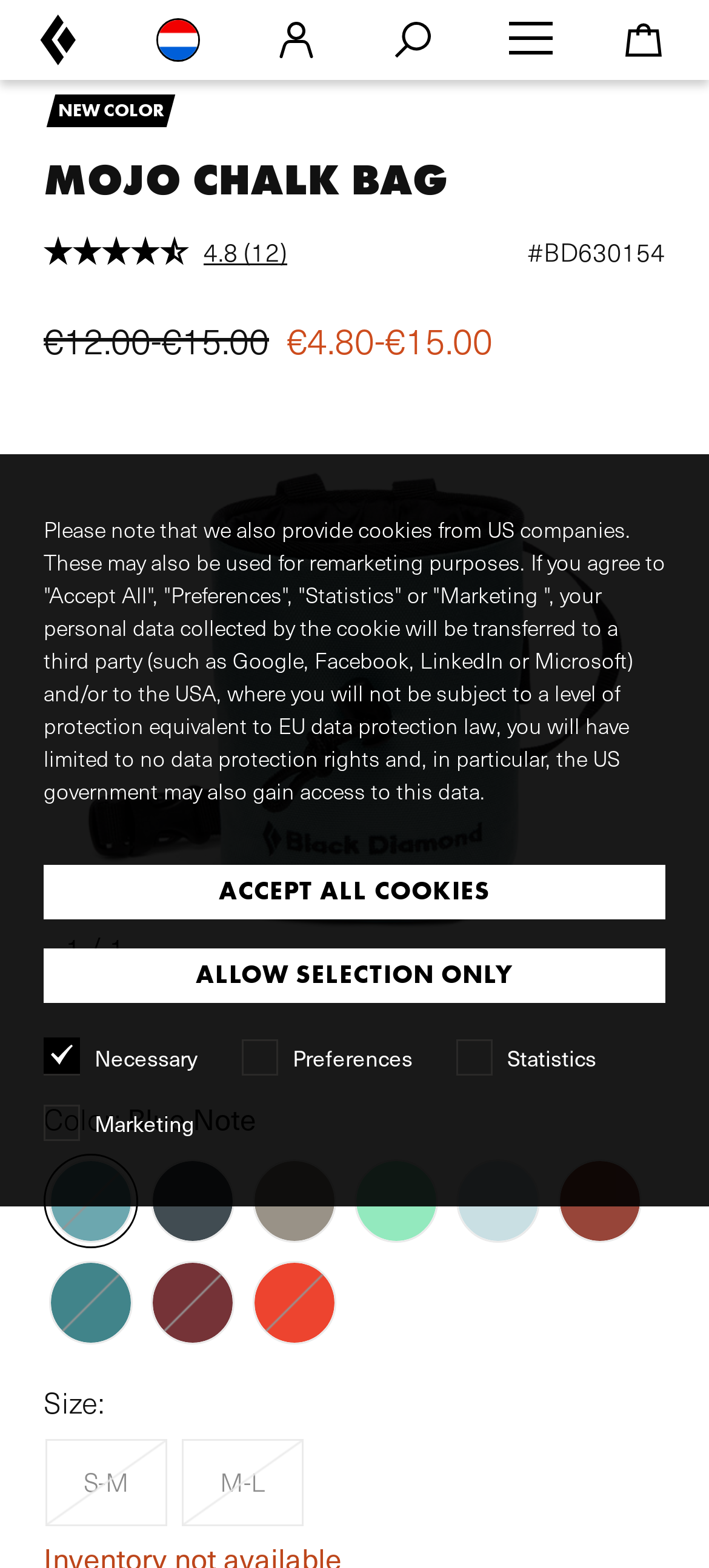What is the product code for the chalk bag?
Please provide a full and detailed response to the question.

The product code for the chalk bag can be found by looking at the text on the webpage. The text shows the product code as '#BD630154', which is a unique identifier for the product.